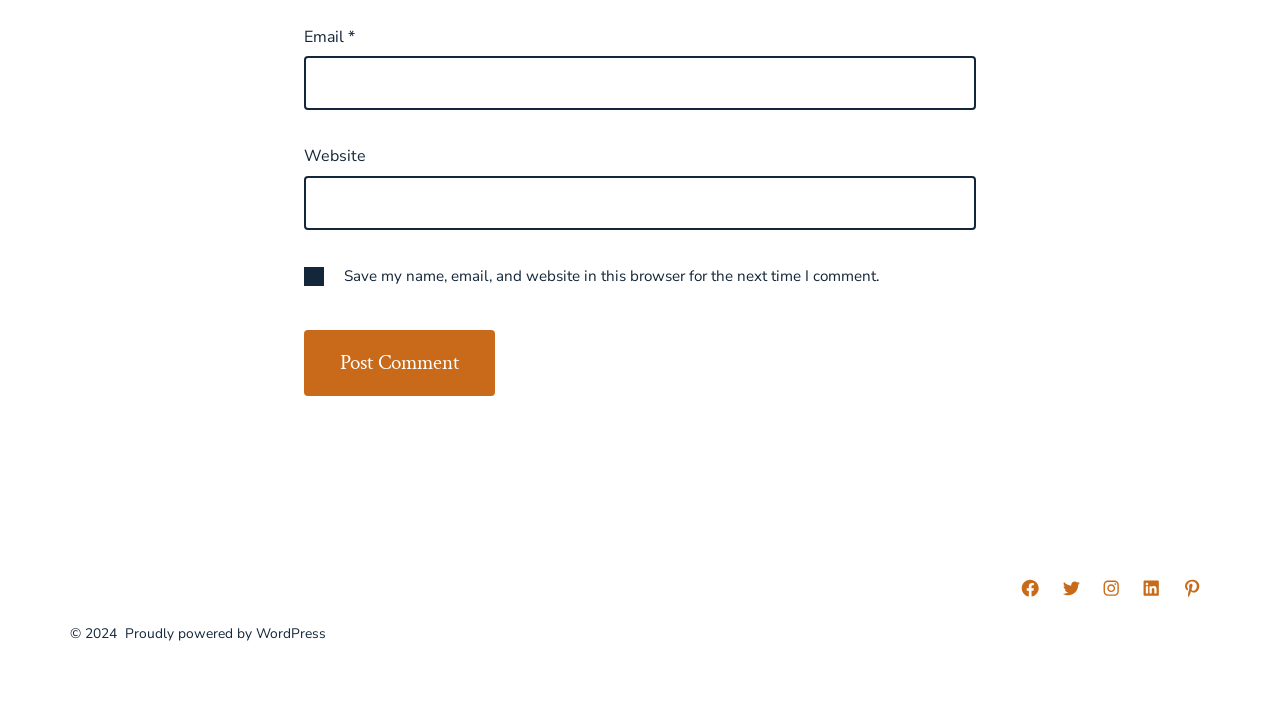What is the platform powering the website?
Using the screenshot, give a one-word or short phrase answer.

WordPress